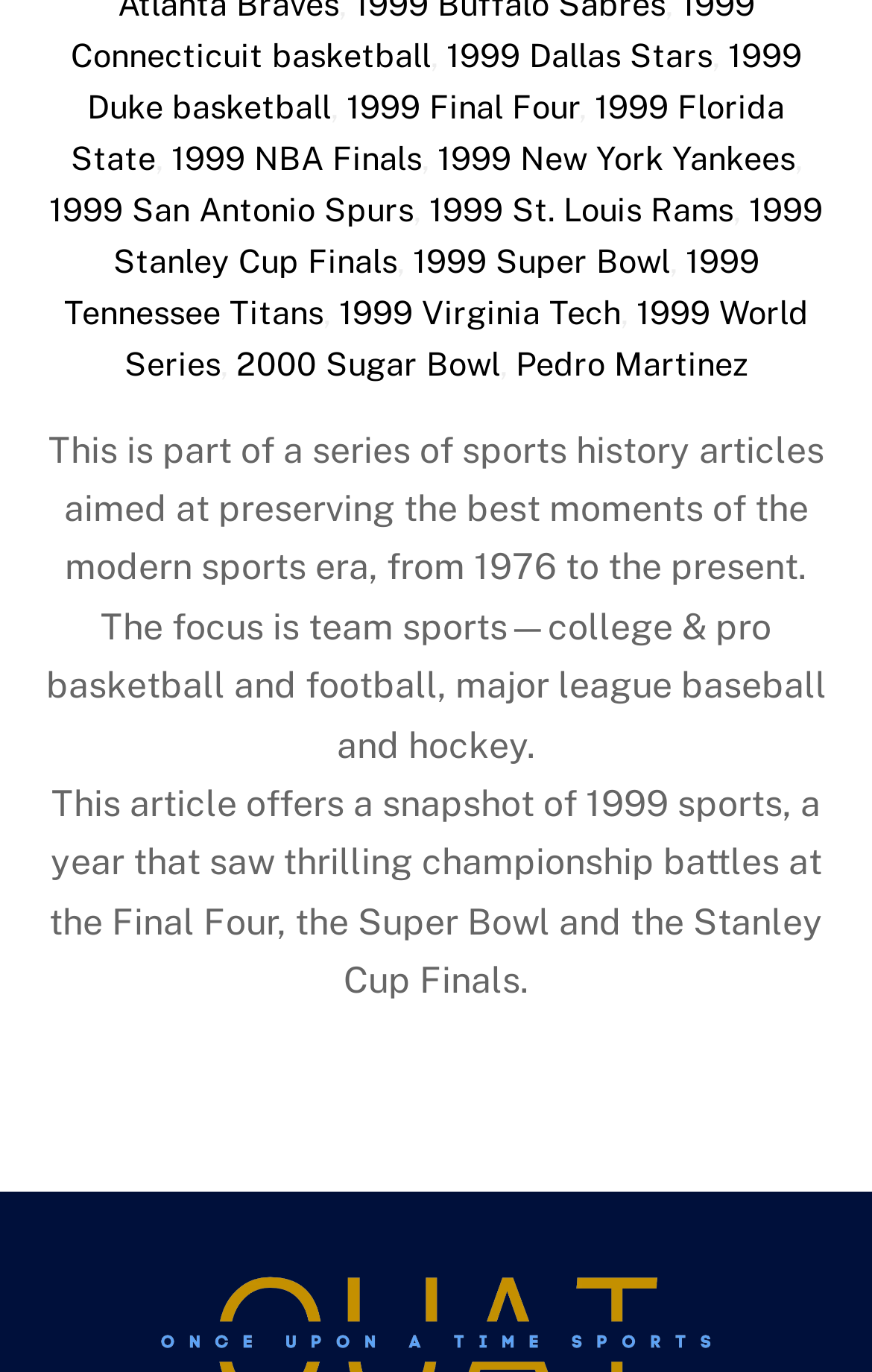From the element description: "1999 Stanley Cup Finals", extract the bounding box coordinates of the UI element. The coordinates should be expressed as four float numbers between 0 and 1, in the order [left, top, right, bottom].

[0.129, 0.139, 0.944, 0.204]